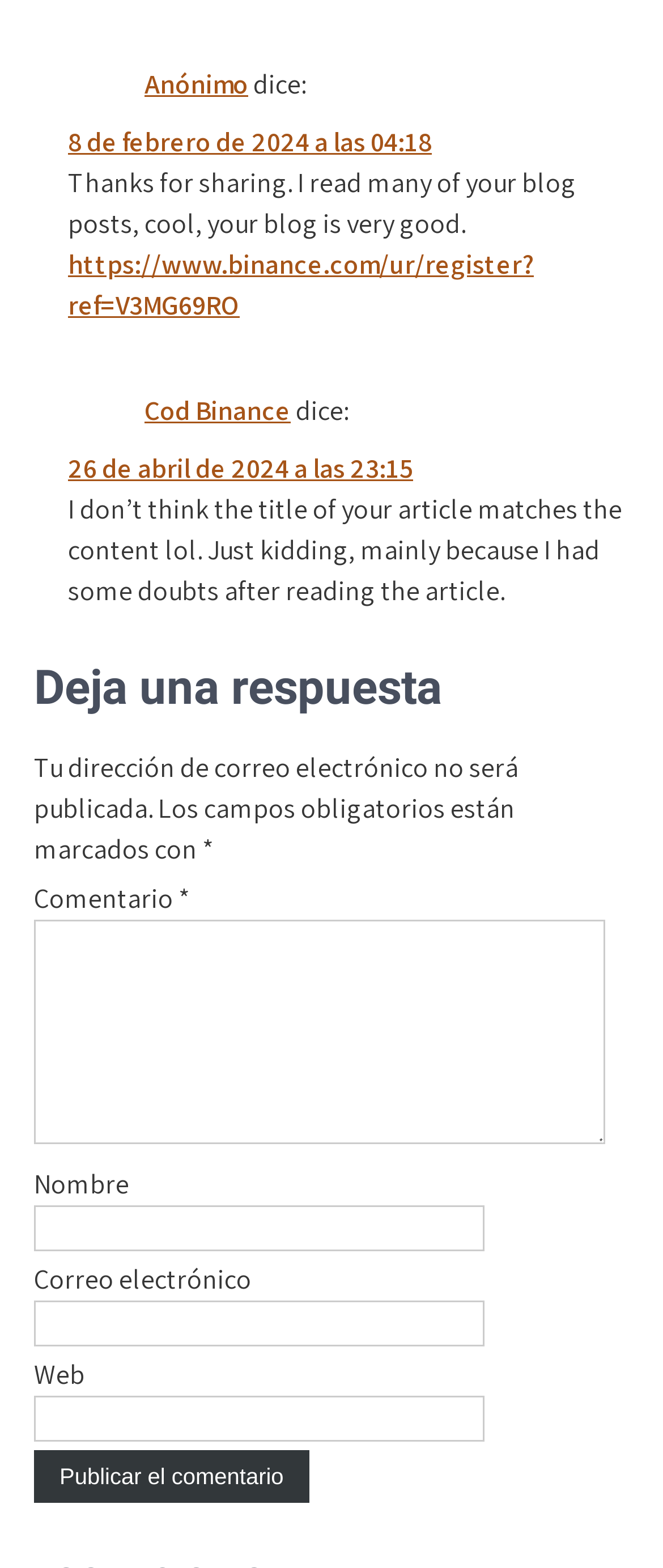Please predict the bounding box coordinates of the element's region where a click is necessary to complete the following instruction: "View the article posted by Anónimo". The coordinates should be represented by four float numbers between 0 and 1, i.e., [left, top, right, bottom].

[0.218, 0.042, 0.374, 0.065]